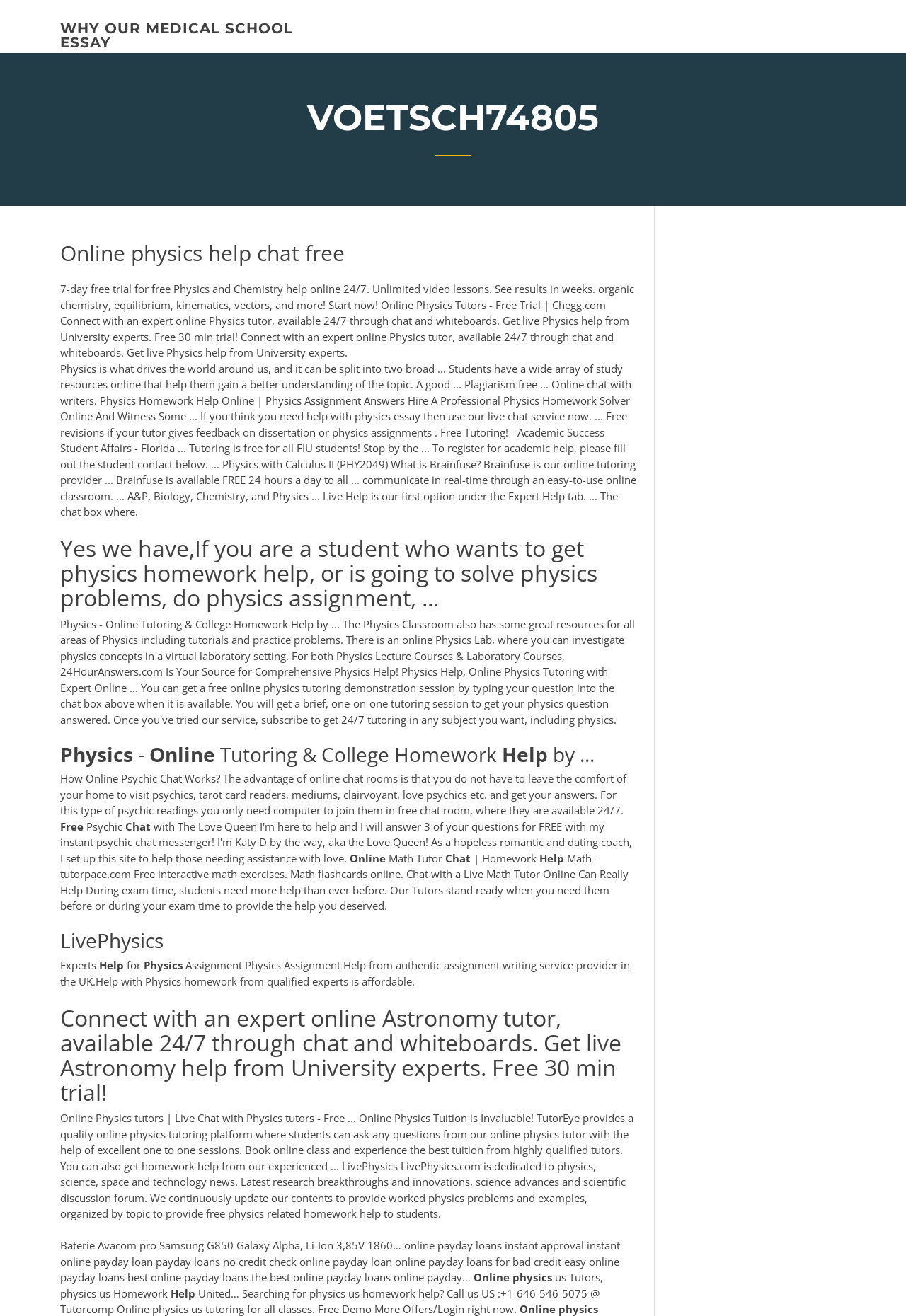Please answer the following question using a single word or phrase: 
What is the duration of the free trial?

30 minutes